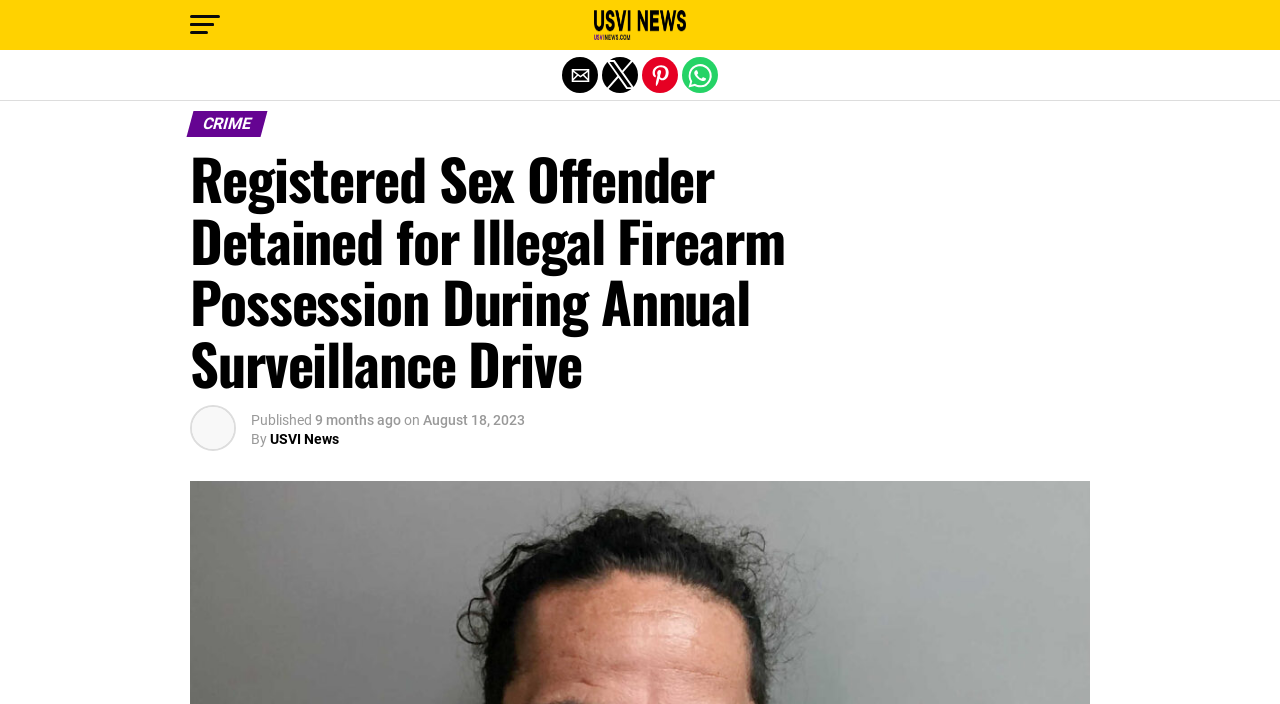Determine the bounding box for the described HTML element: "aria-label="Share by twitter"". Ensure the coordinates are four float numbers between 0 and 1 in the format [left, top, right, bottom].

[0.47, 0.081, 0.498, 0.132]